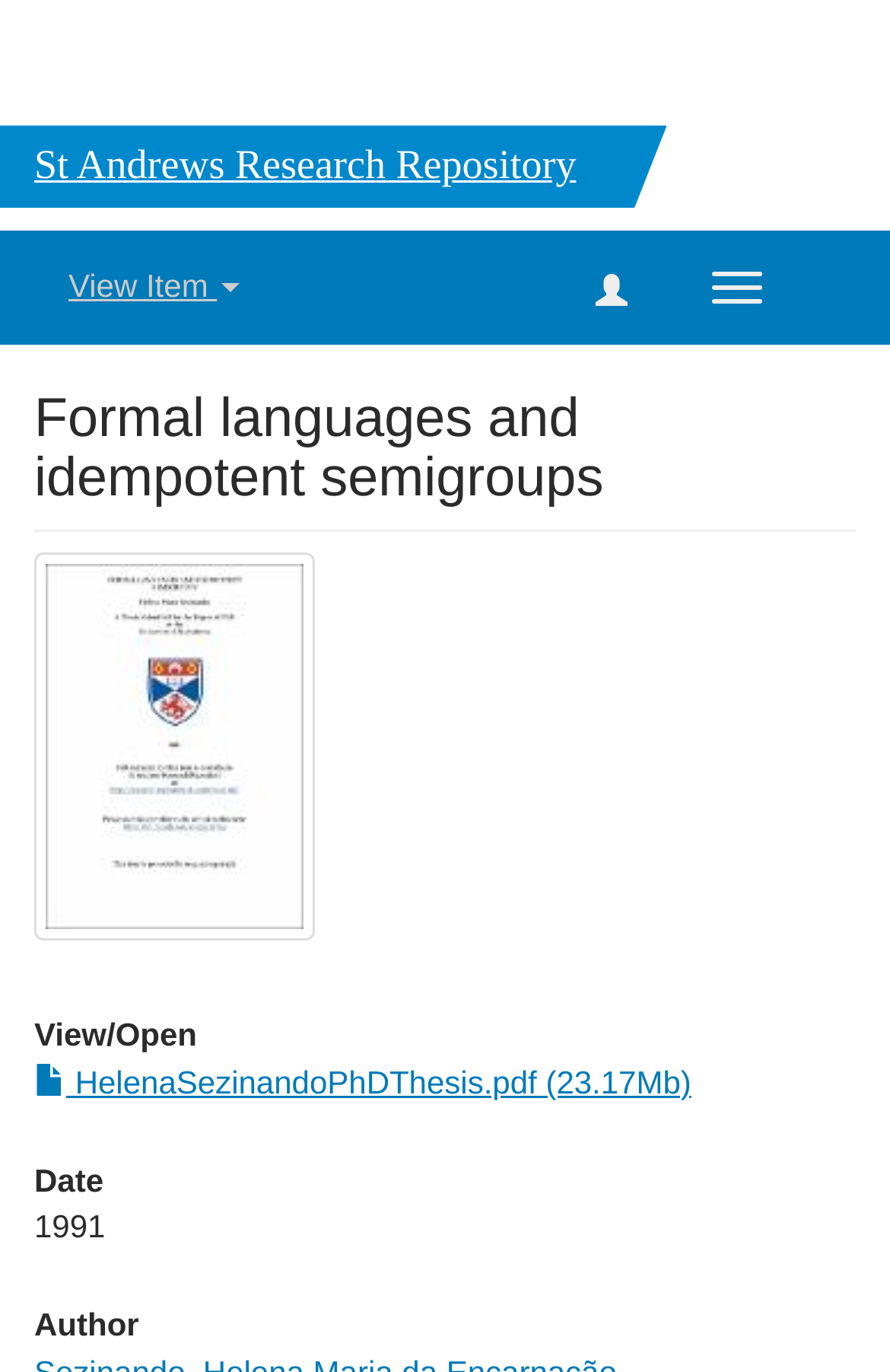What is the position of the image 'Thumbnail'?
Answer the question using a single word or phrase, according to the image.

Above the link 'HelenaSezinandoPhDThesis.pdf'